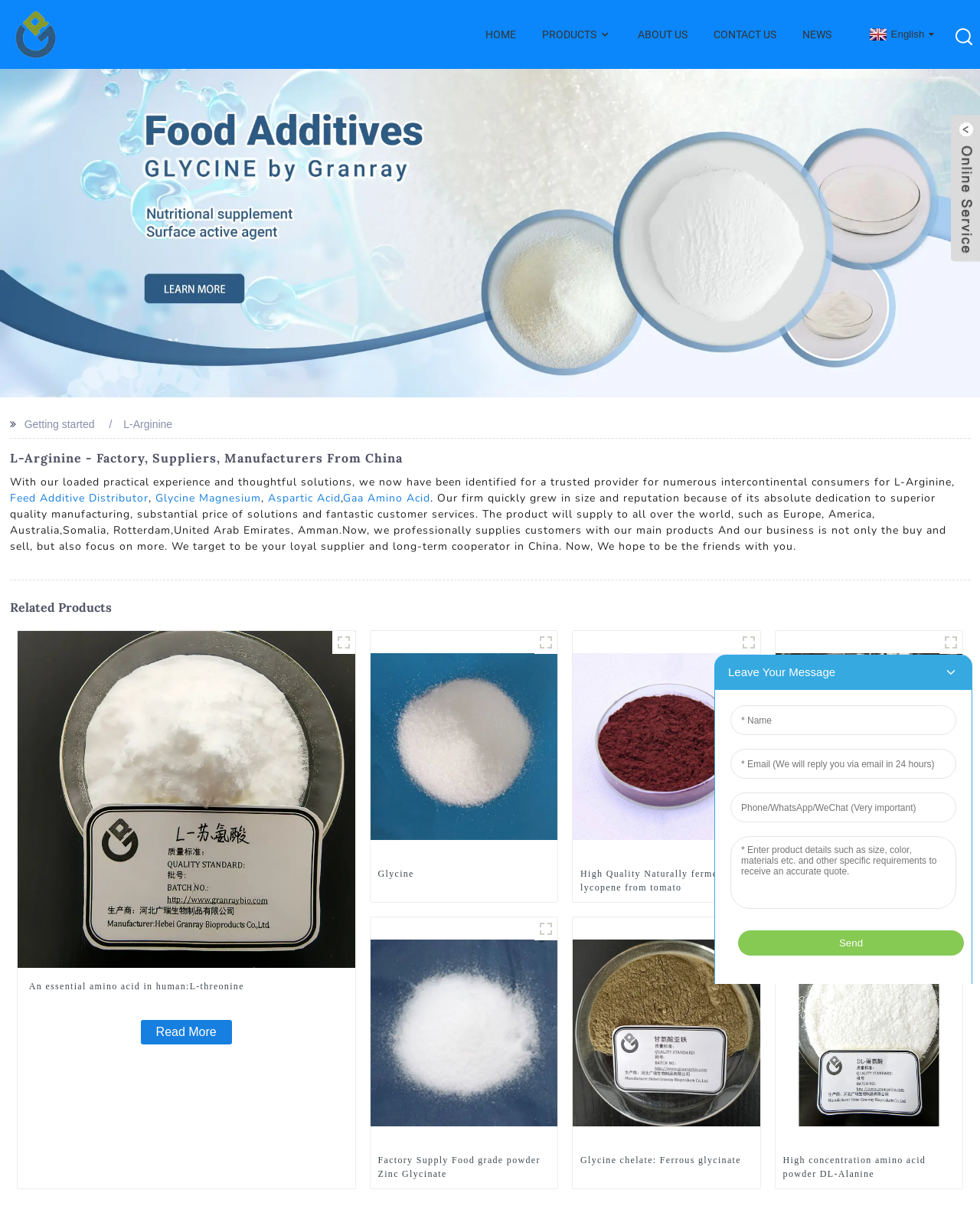What is the language of the webpage?
Please answer the question with a single word or phrase, referencing the image.

English